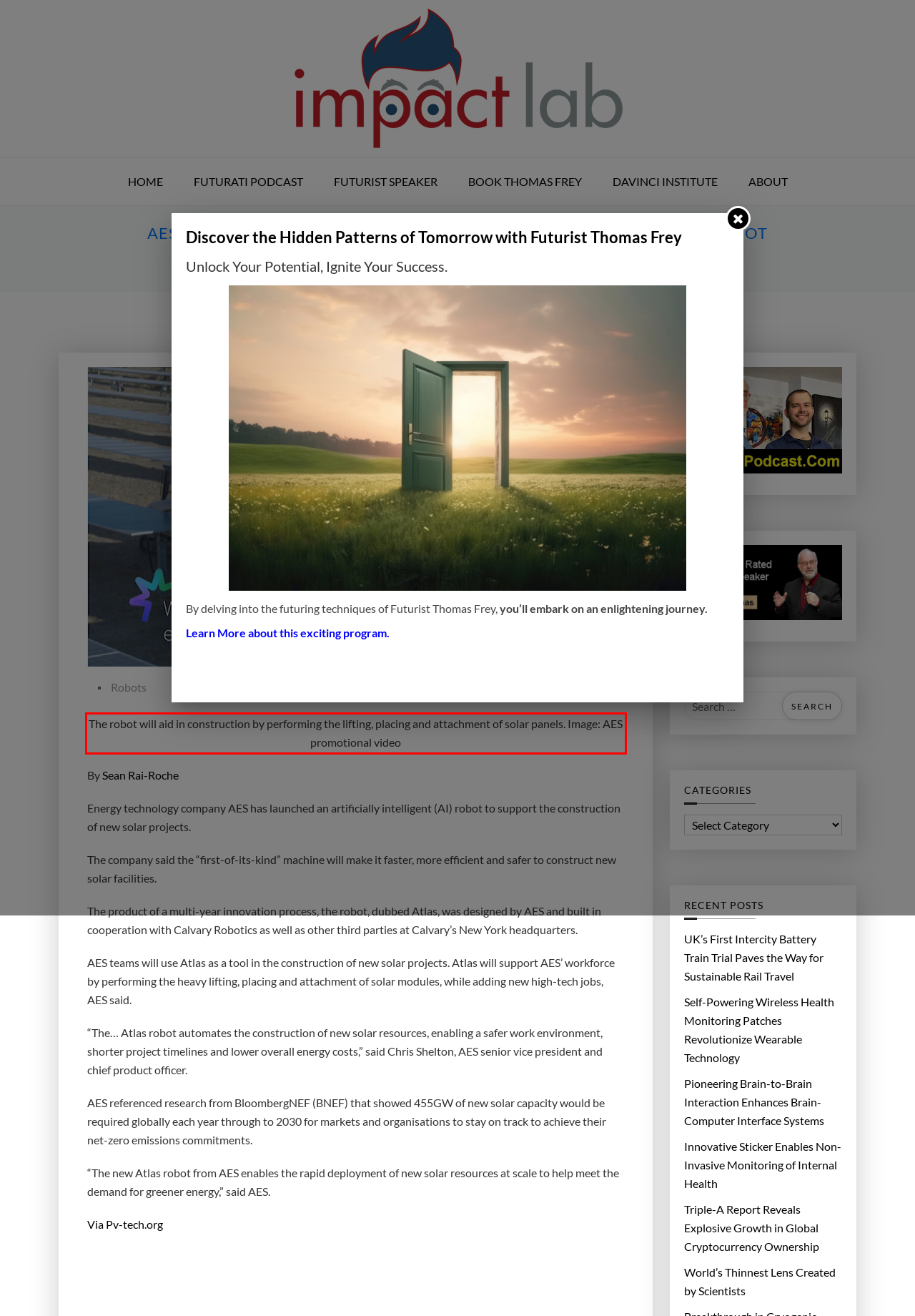Please use OCR to extract the text content from the red bounding box in the provided webpage screenshot.

The robot will aid in construction by performing the lifting, placing and attachment of solar panels. Image: AES promotional video